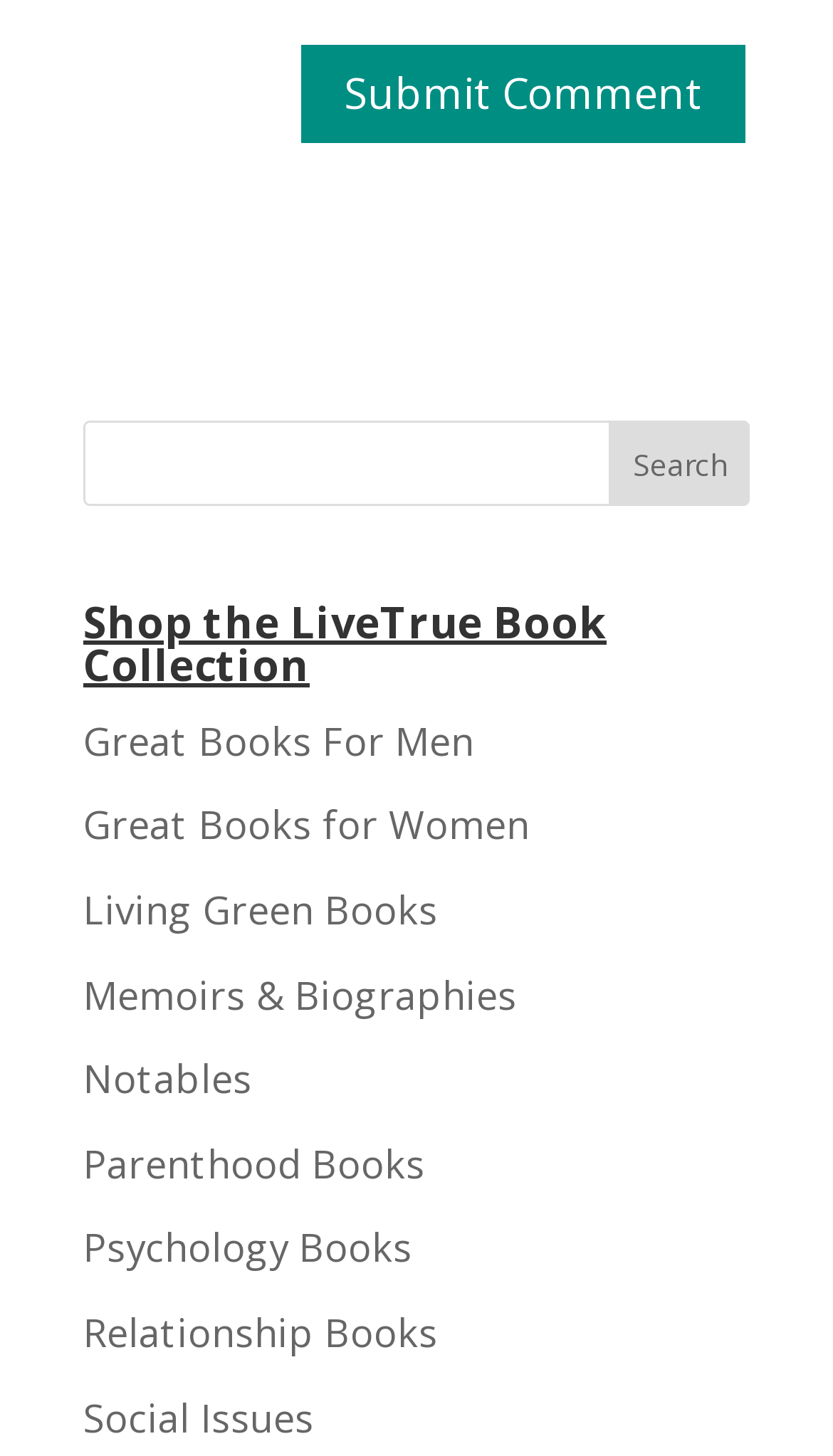Please give a succinct answer to the question in one word or phrase:
What is the last book category listed?

Social Issues